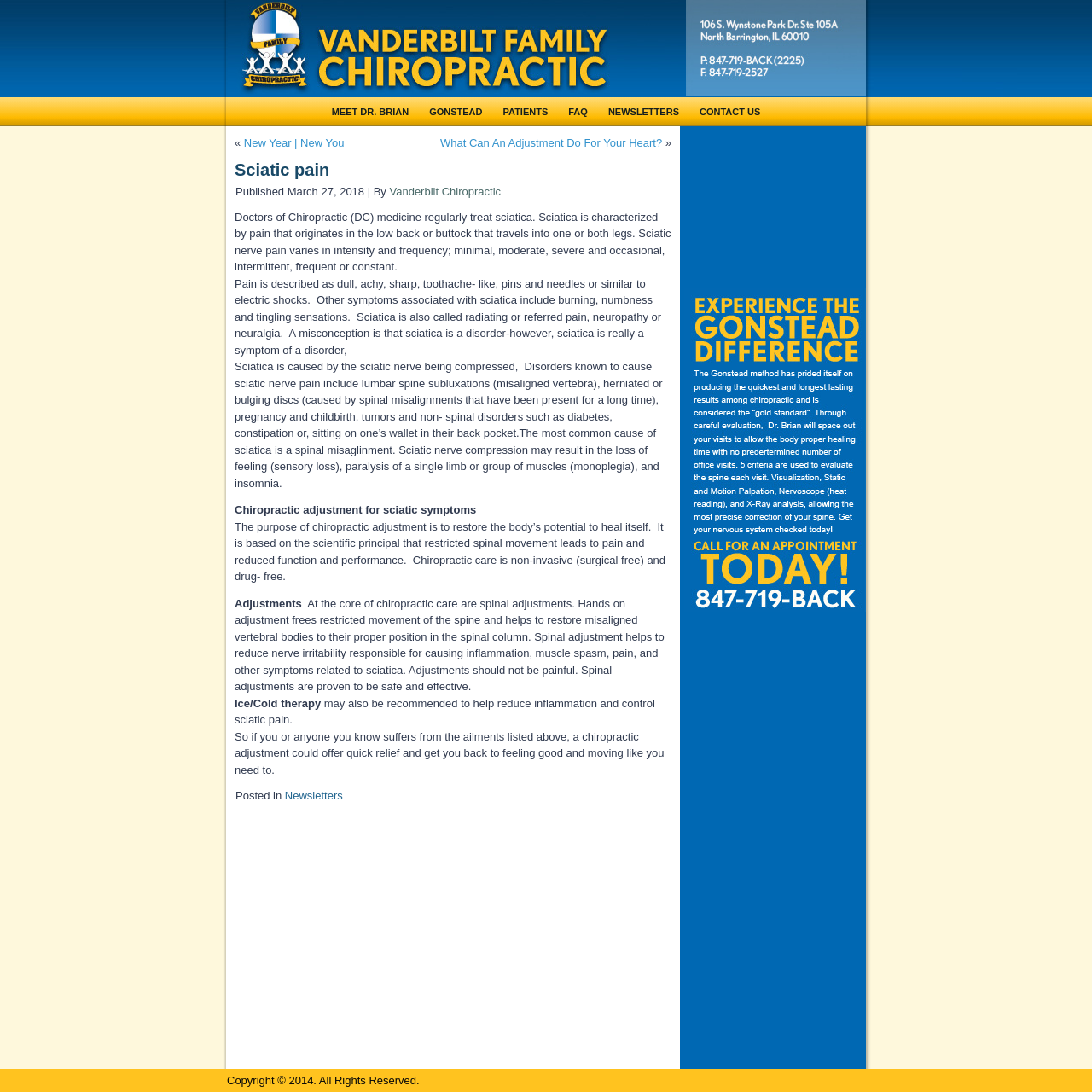Find the bounding box coordinates of the clickable element required to execute the following instruction: "Click on the 'MEET DR. BRIAN' link". Provide the coordinates as four float numbers between 0 and 1, i.e., [left, top, right, bottom].

[0.297, 0.094, 0.381, 0.111]